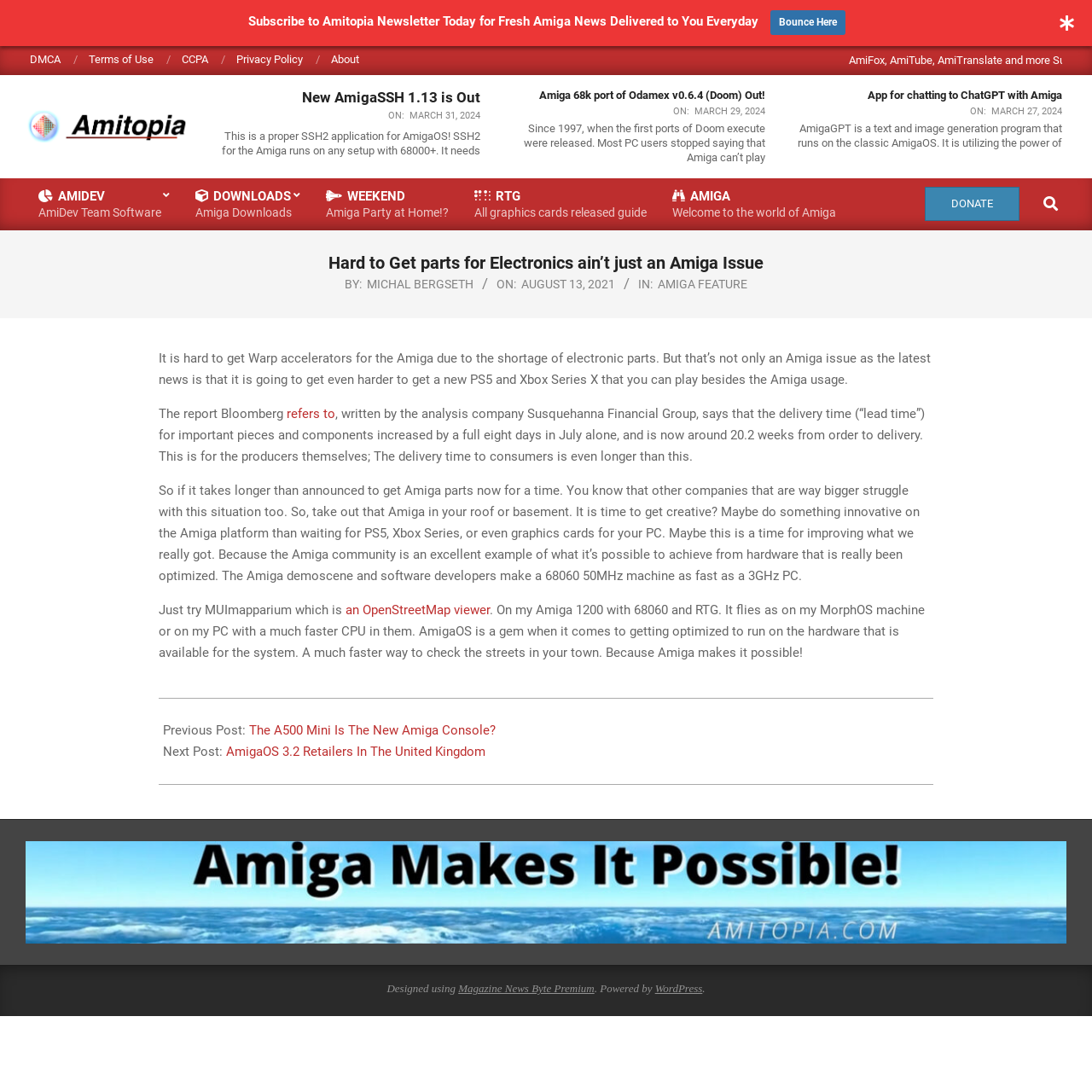Provide the bounding box coordinates of the section that needs to be clicked to accomplish the following instruction: "Donate to the website."

[0.847, 0.171, 0.934, 0.203]